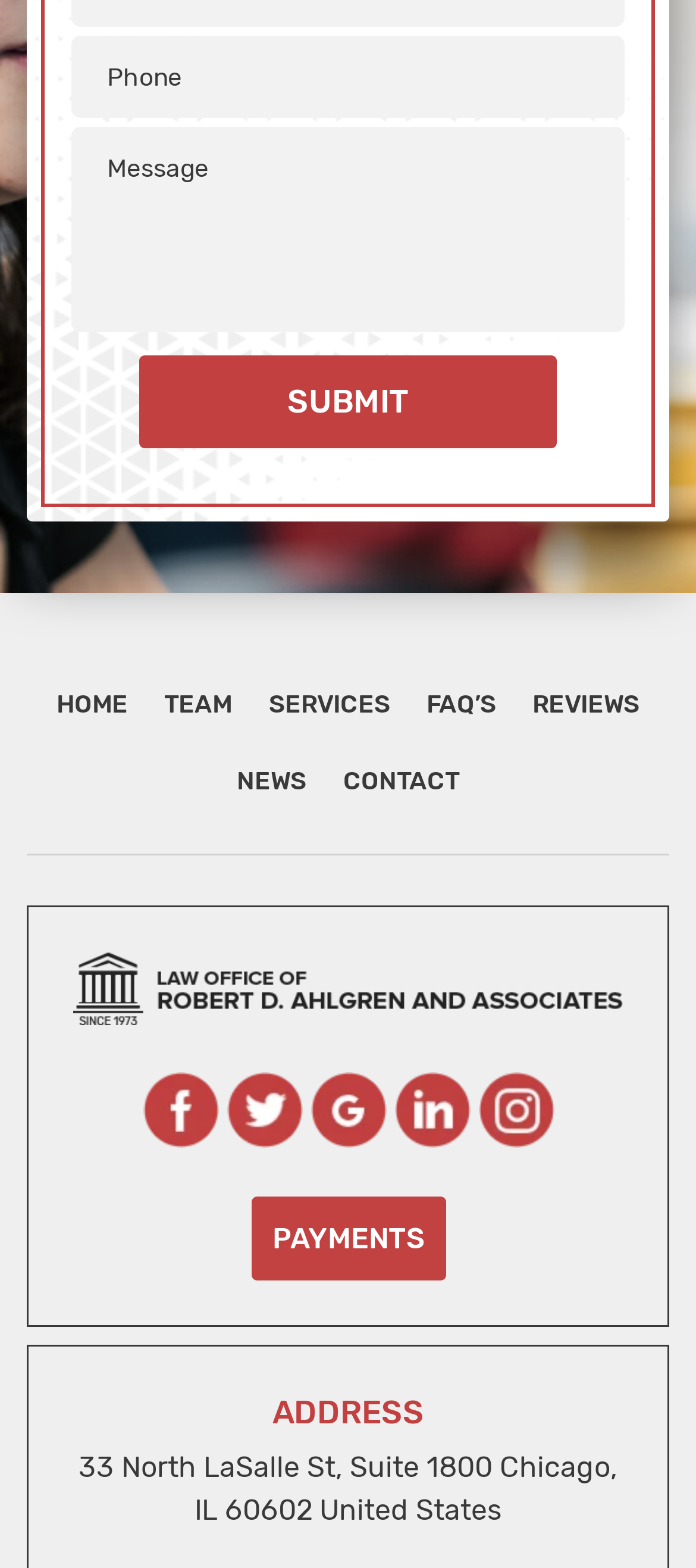Predict the bounding box coordinates of the area that should be clicked to accomplish the following instruction: "Click the submit button". The bounding box coordinates should consist of four float numbers between 0 and 1, i.e., [left, top, right, bottom].

[0.2, 0.226, 0.8, 0.285]